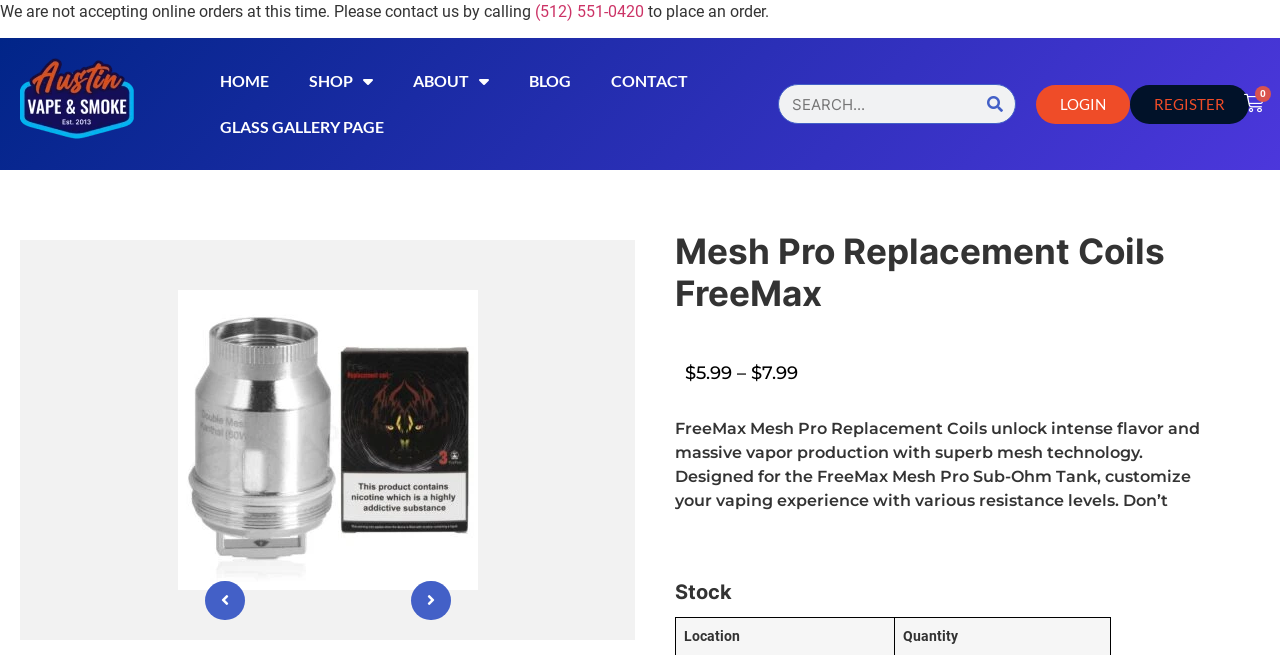Please identify the bounding box coordinates of the clickable area that will allow you to execute the instruction: "go to home page".

[0.156, 0.089, 0.226, 0.159]